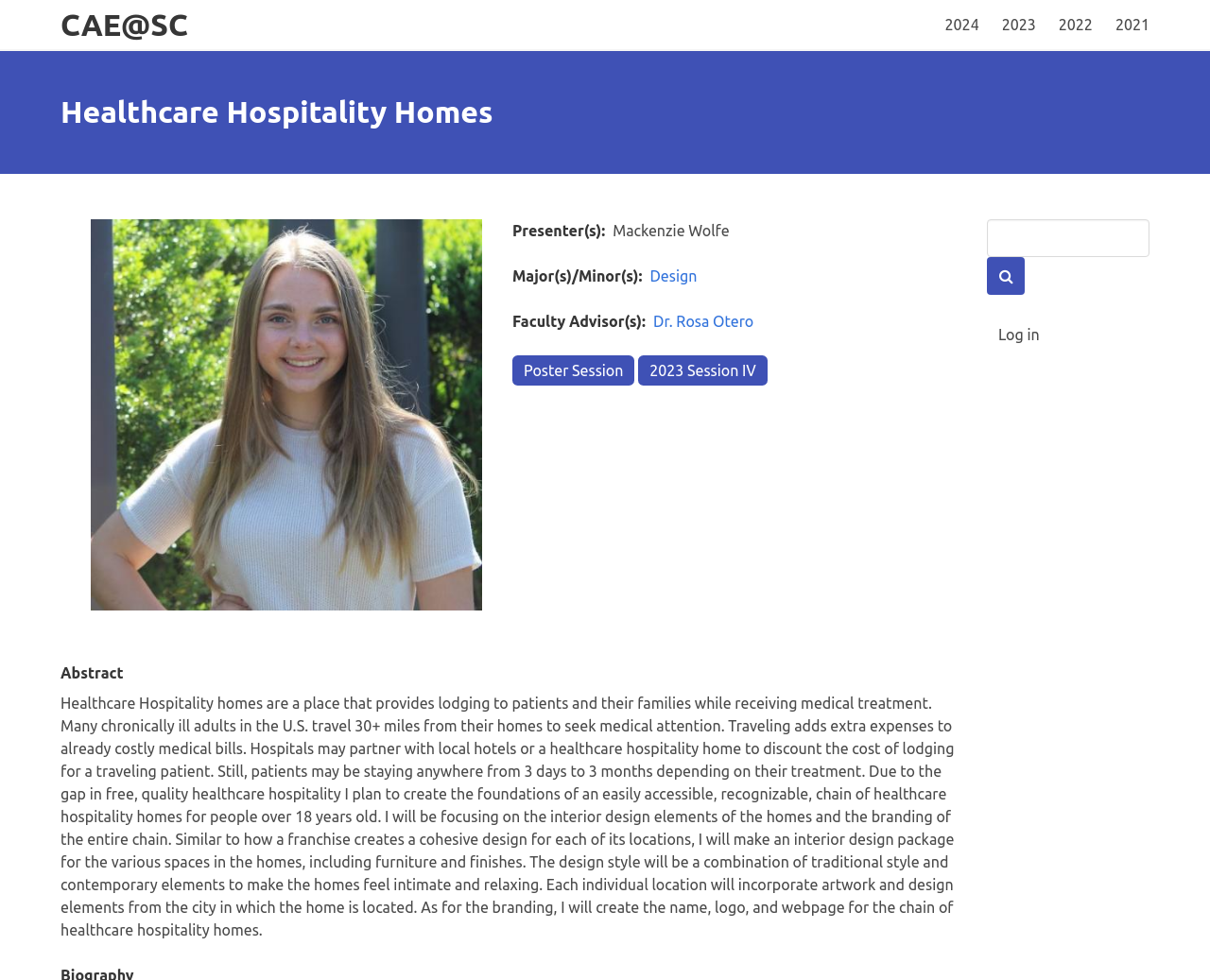Kindly provide the bounding box coordinates of the section you need to click on to fulfill the given instruction: "Navigate to 2024".

[0.772, 0.0, 0.818, 0.05]